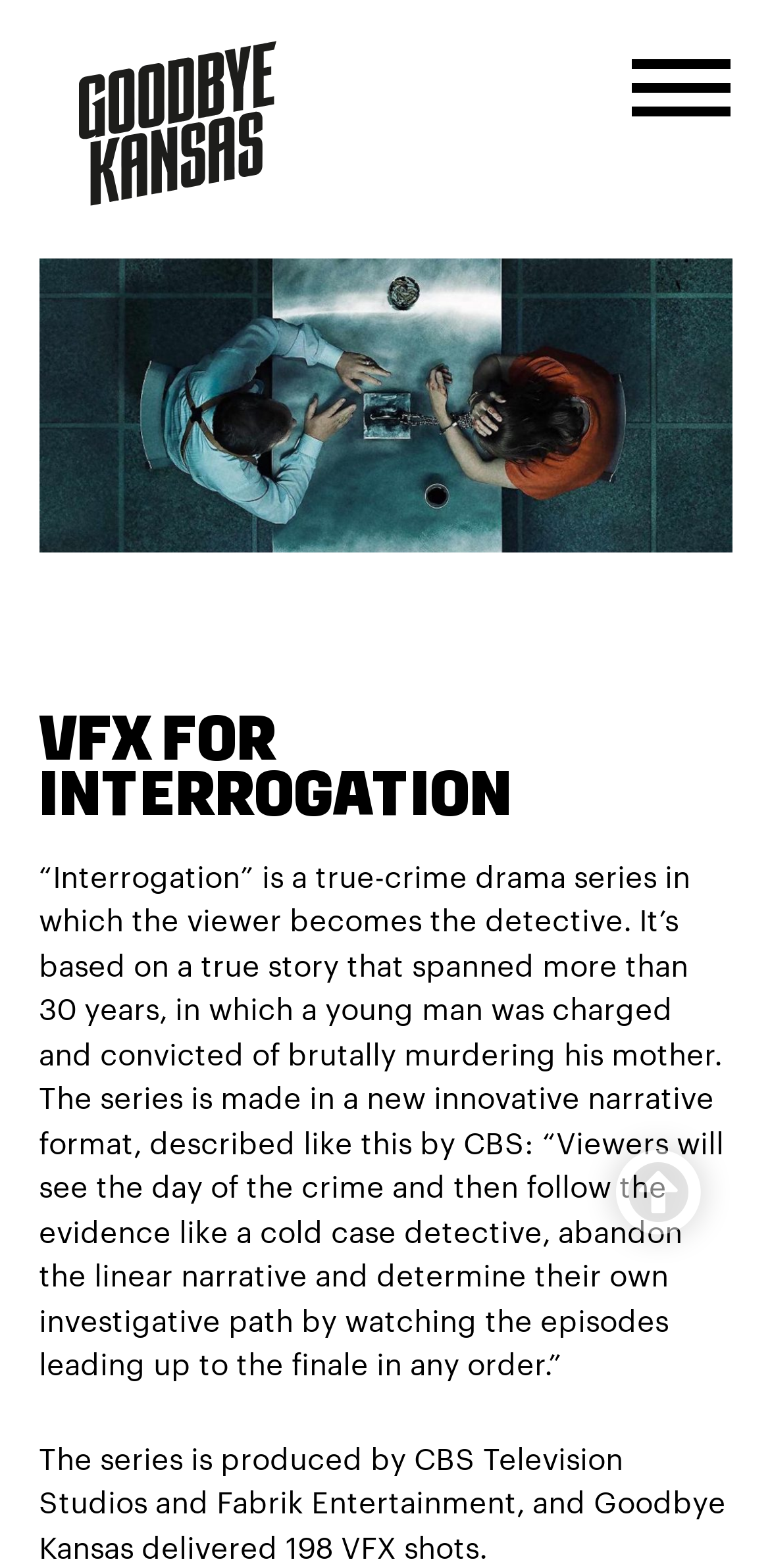Determine the bounding box for the described UI element: "title="Goodbye Kansas Studios"".

[0.103, 0.0, 0.359, 0.157]